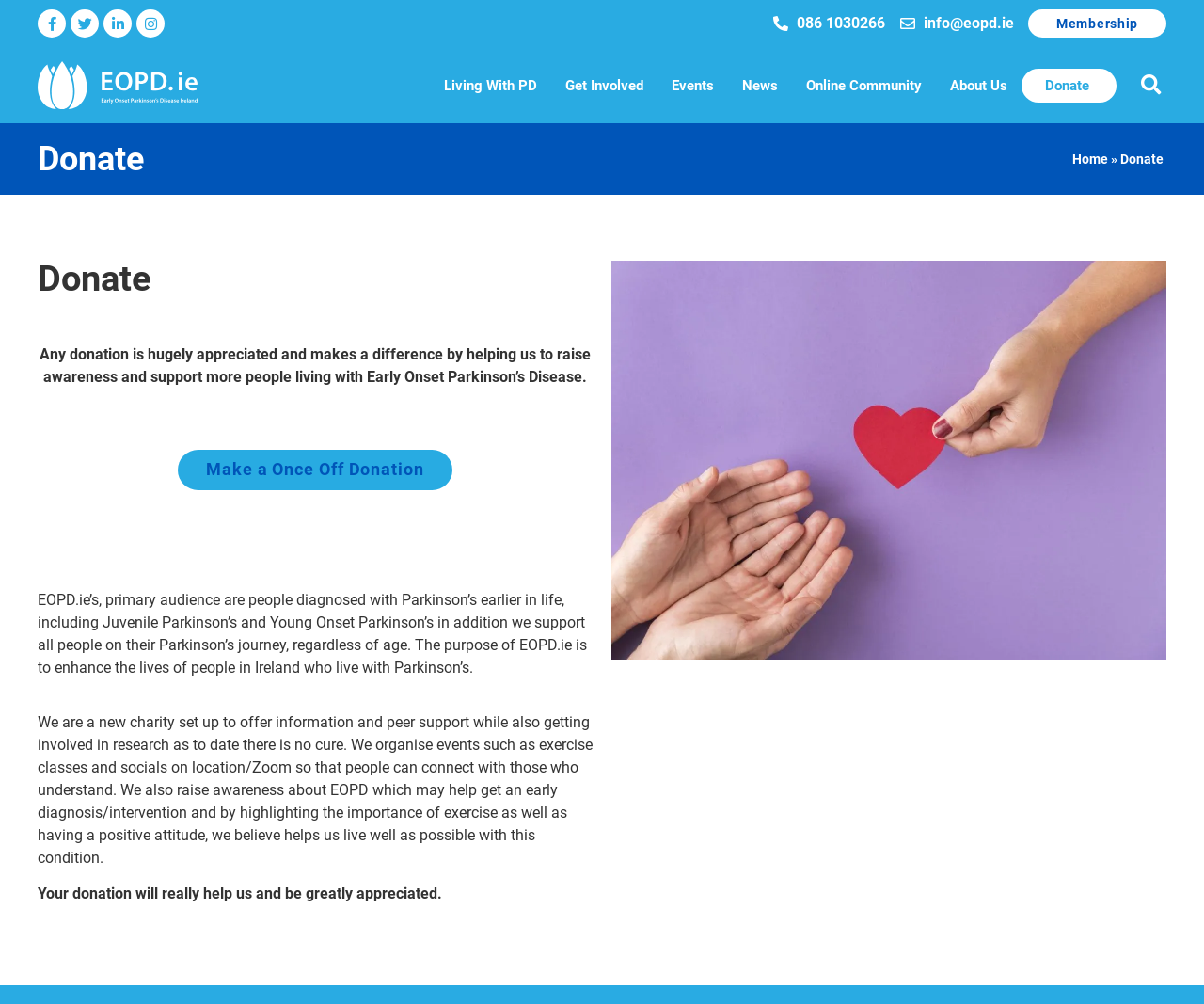What type of donation can be made?
Analyze the image and deliver a detailed answer to the question.

The webpage provides a link to 'Make a Once Off Donation', indicating that this type of donation is available to support the charity.